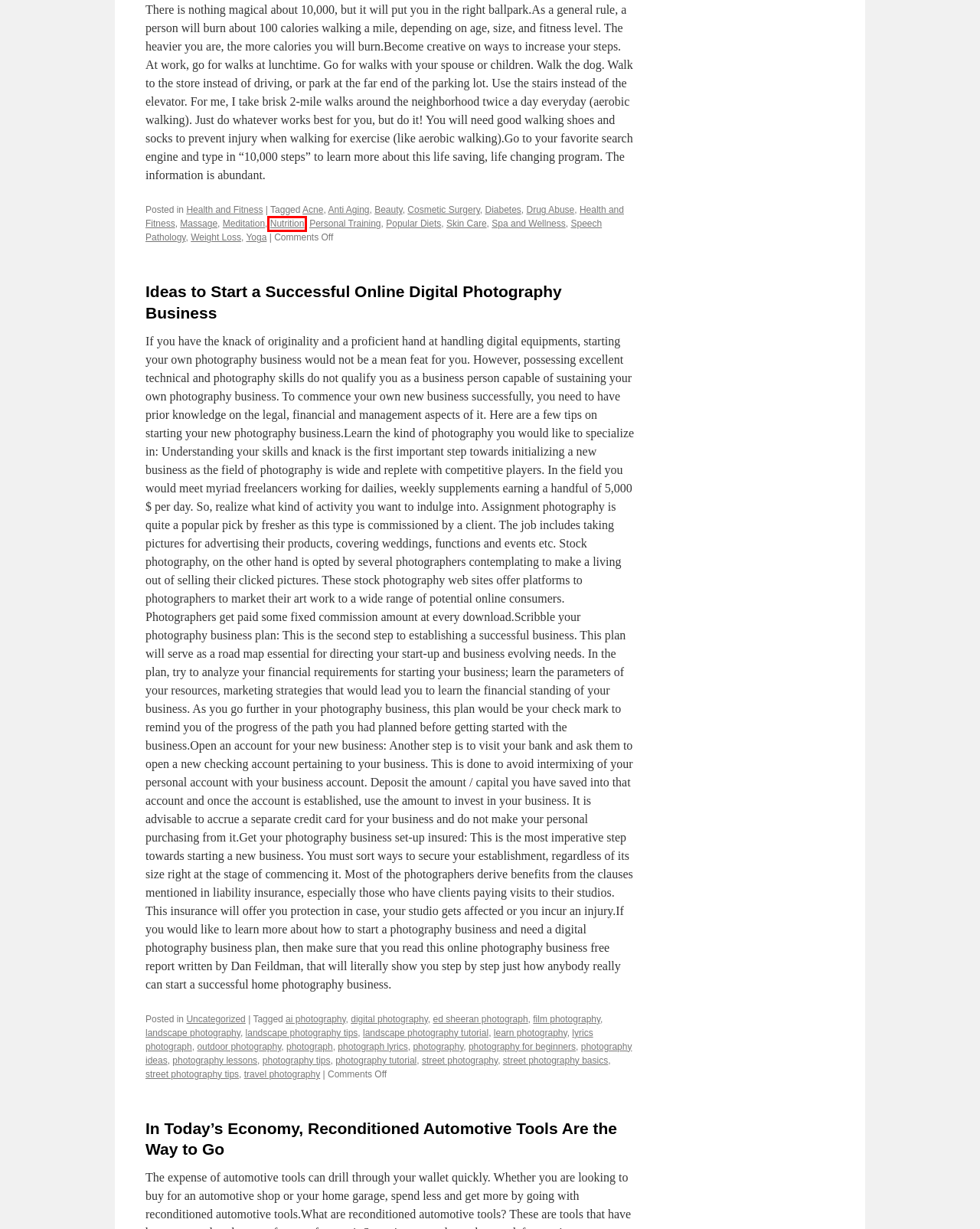A screenshot of a webpage is given, featuring a red bounding box around a UI element. Please choose the webpage description that best aligns with the new webpage after clicking the element in the bounding box. These are the descriptions:
A. Health and Fitness | Education Higher
B. Nutrition | Education Higher
C. Anti Aging | Education Higher
D. Meditation | Education Higher
E. Massage | Education Higher
F. street photography basics | Education Higher
G. Weight Loss | Education Higher
H. Cosmetic Surgery | Education Higher

B